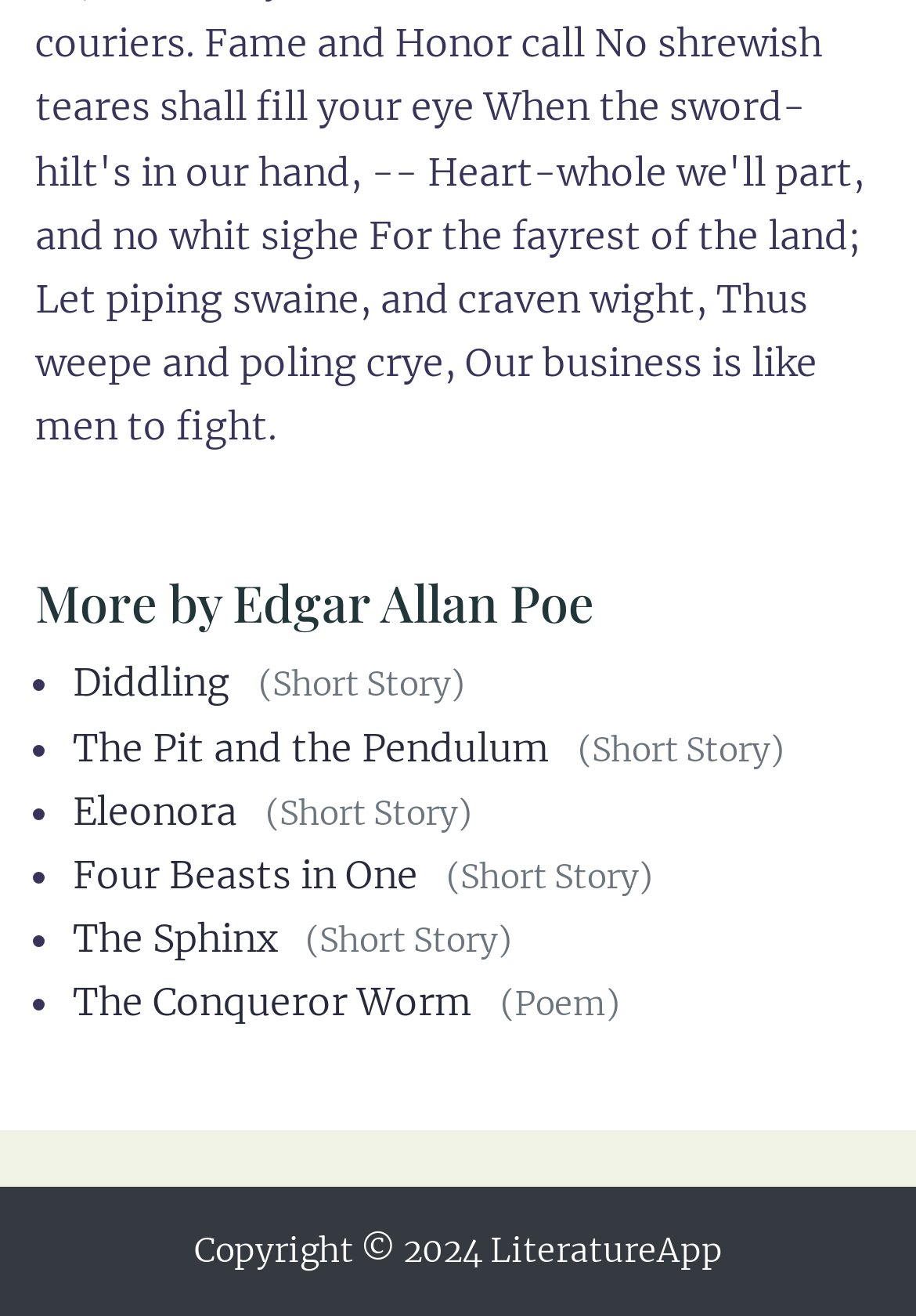What is the title of the first story?
Using the picture, provide a one-word or short phrase answer.

Diddling